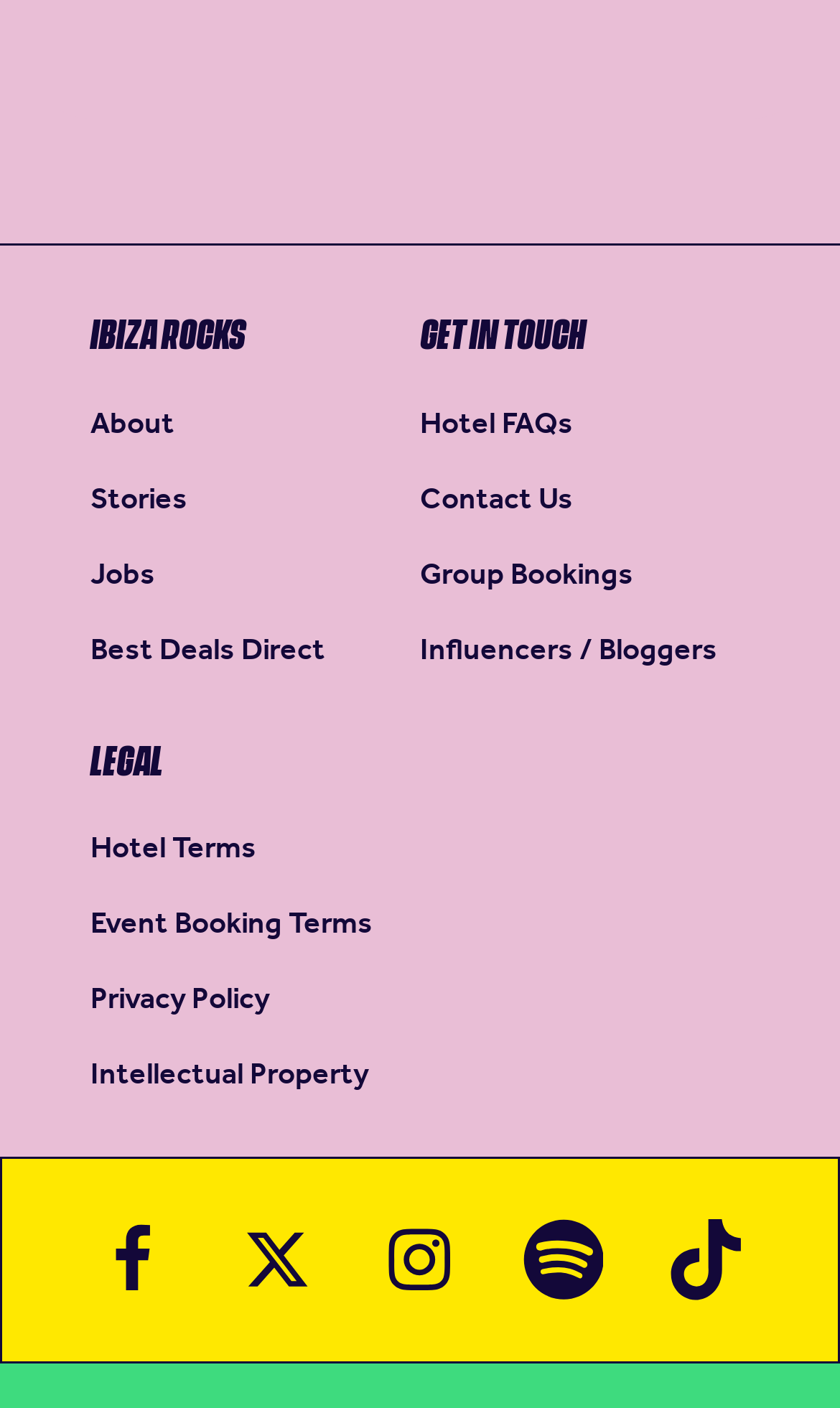Please identify the bounding box coordinates of the element that needs to be clicked to execute the following command: "visit About page". Provide the bounding box using four float numbers between 0 and 1, formatted as [left, top, right, bottom].

[0.108, 0.284, 0.5, 0.317]